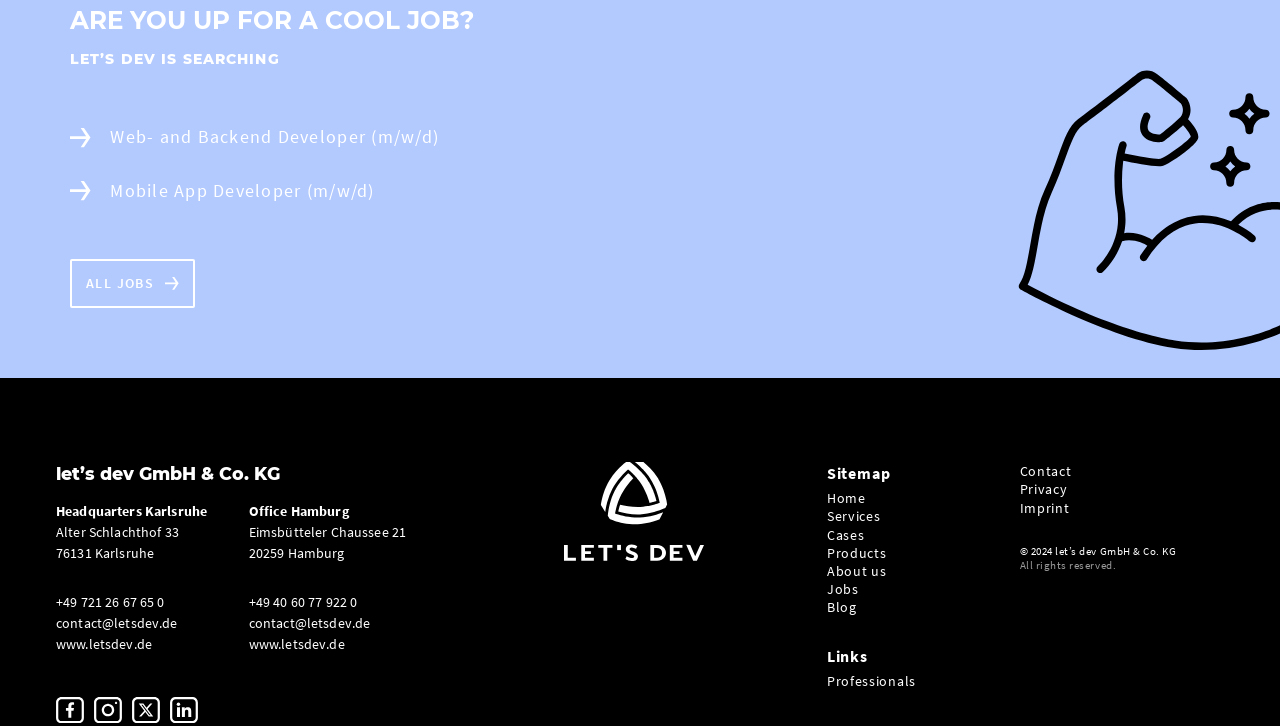Find the bounding box coordinates for the element described here: "Web- and Backend Developer (m/w/d)".

[0.086, 0.174, 0.343, 0.204]